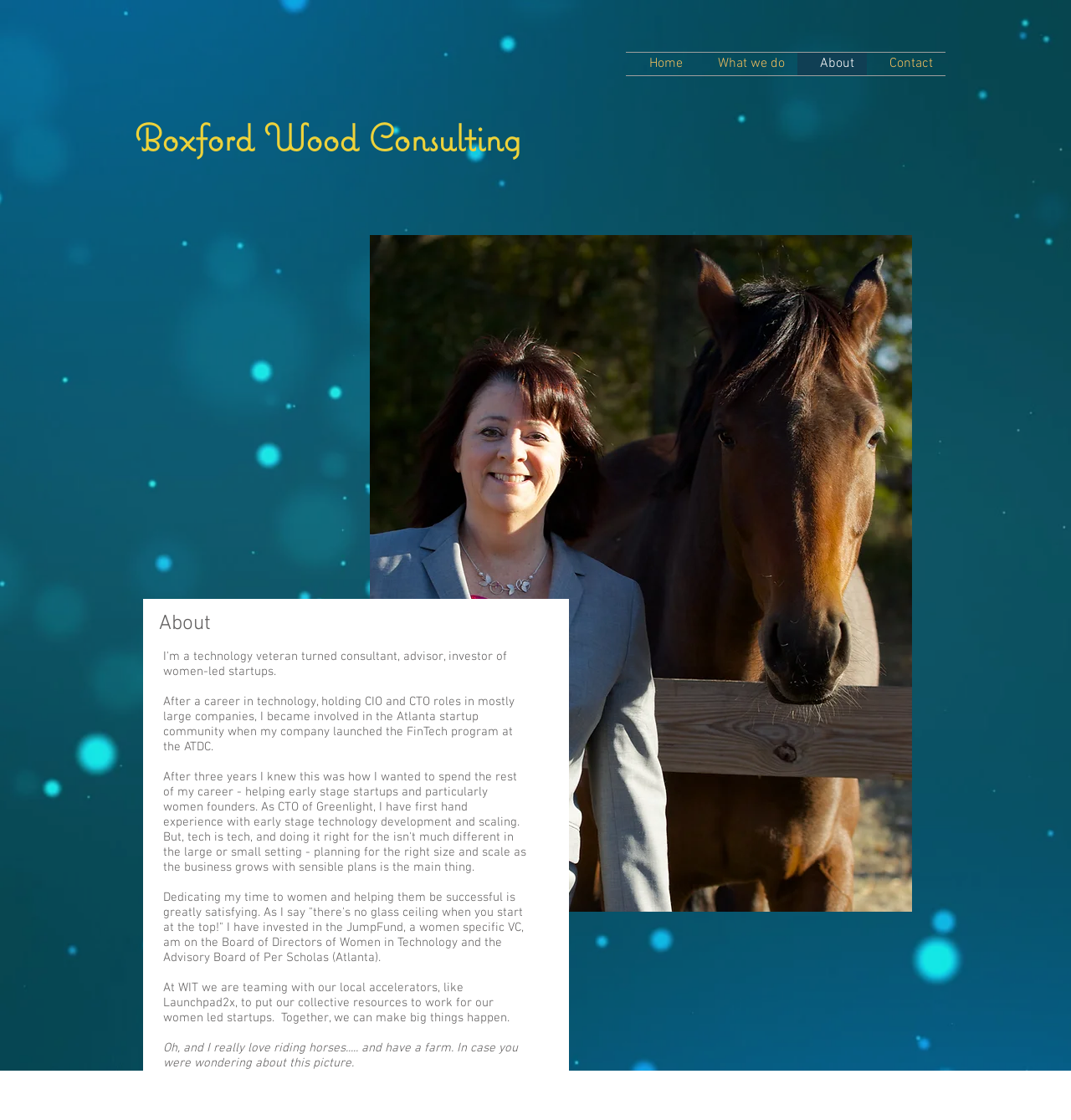Using floating point numbers between 0 and 1, provide the bounding box coordinates in the format (top-left x, top-left y, bottom-right x, bottom-right y). Locate the UI element described here: Boxford Wood Consulting

[0.126, 0.102, 0.487, 0.143]